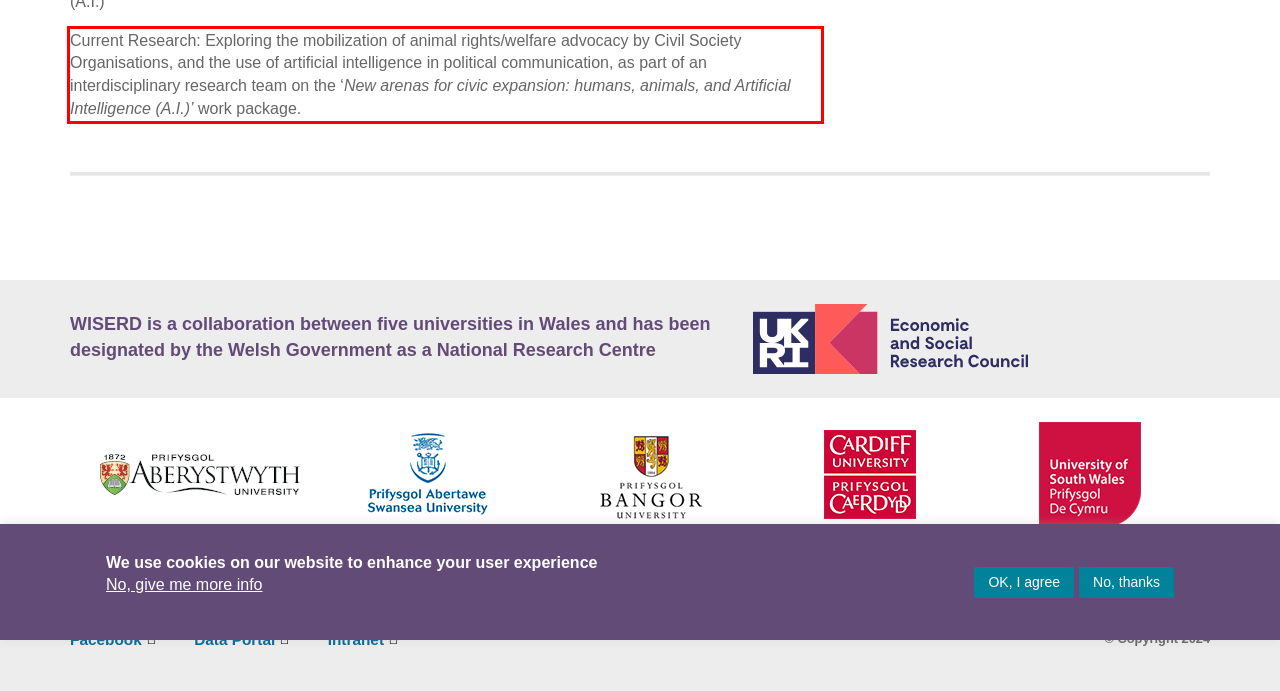You have a screenshot of a webpage where a UI element is enclosed in a red rectangle. Perform OCR to capture the text inside this red rectangle.

Current Research: Exploring the mobilization of animal rights/welfare advocacy by Civil Society Organisations, and the use of artificial intelligence in political communication, as part of an interdisciplinary research team on the ‘New arenas for civic expansion: humans, animals, and Artificial Intelligence (A.I.)’ work package.